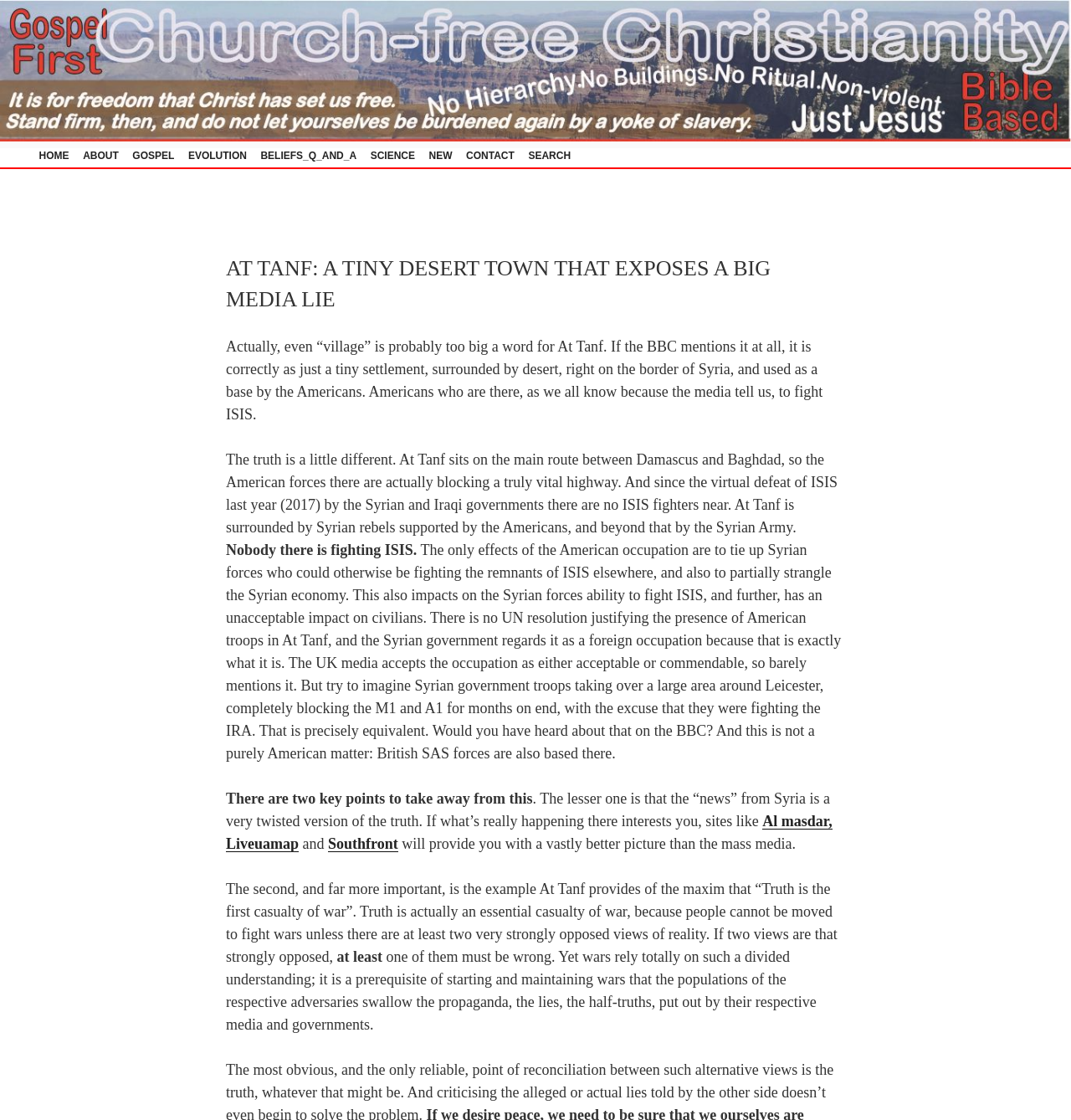Locate the coordinates of the bounding box for the clickable region that fulfills this instruction: "Click the CONTACT link".

[0.43, 0.134, 0.485, 0.144]